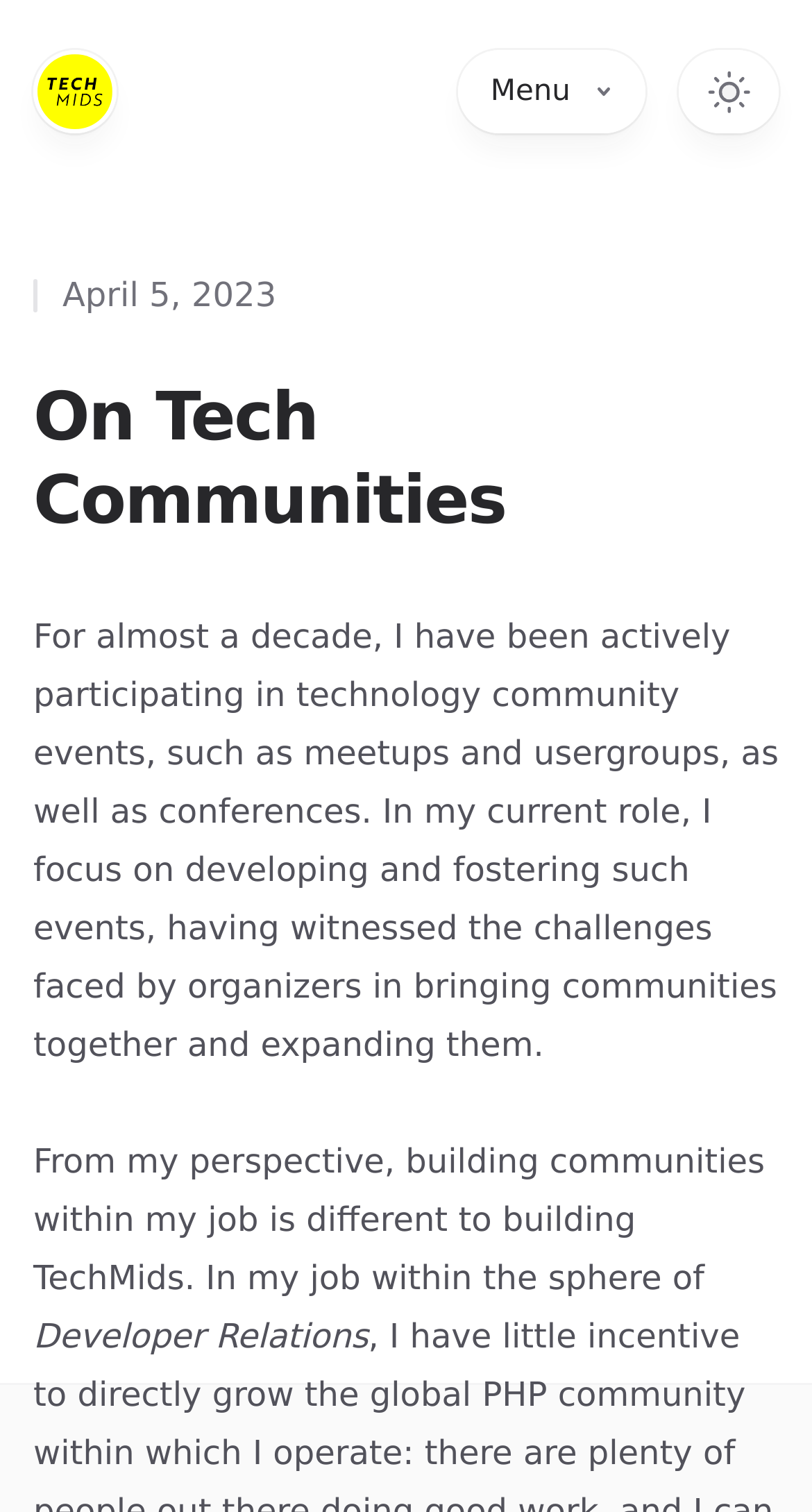What is the date mentioned in the text?
Using the image as a reference, answer the question with a short word or phrase.

April 5, 2023